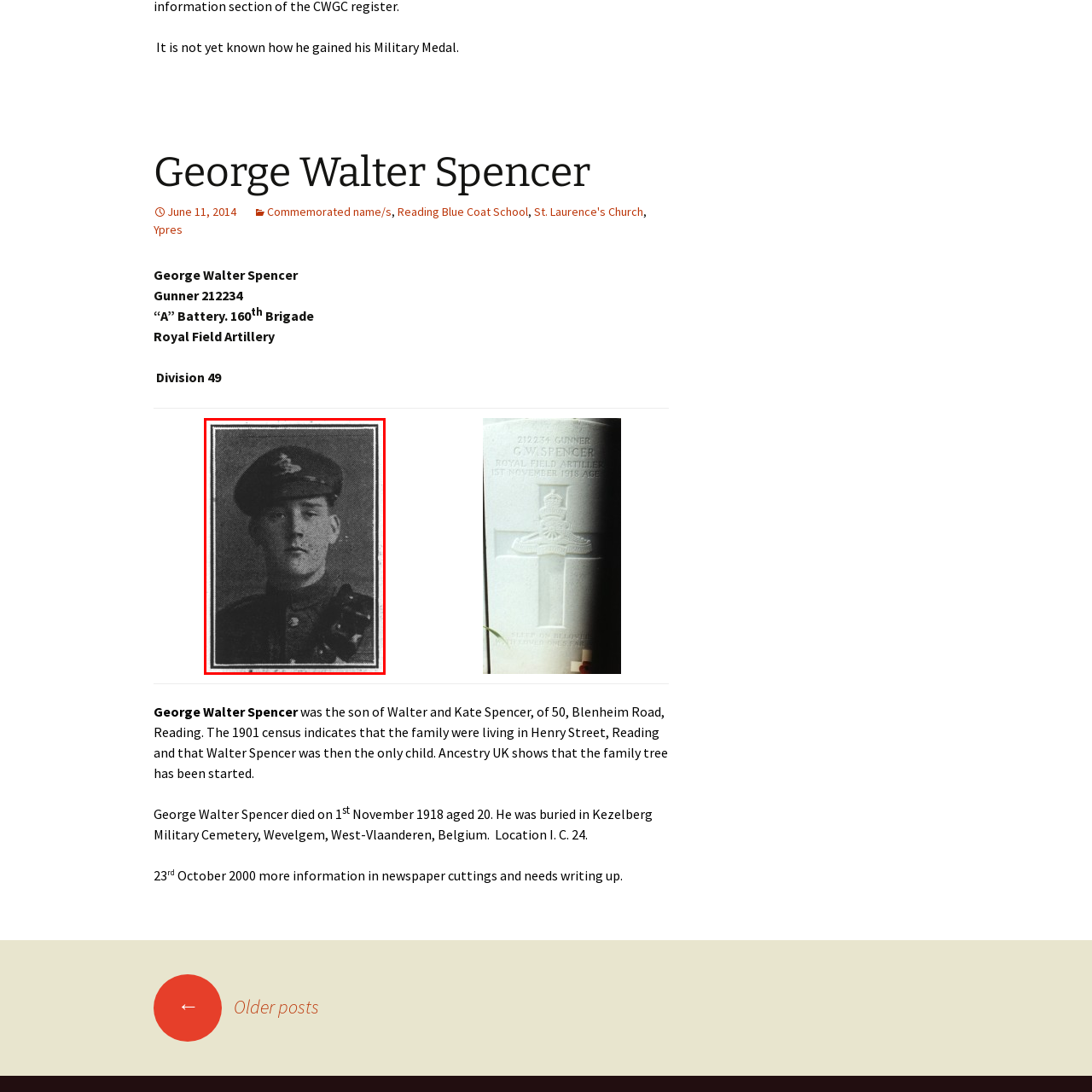How old was George Walter Spencer when he lost his life?
Pay attention to the section of the image highlighted by the red bounding box and provide a comprehensive answer to the question.

The caption states that George Walter Spencer lost his life on November 1, 1918, at the young age of 20.